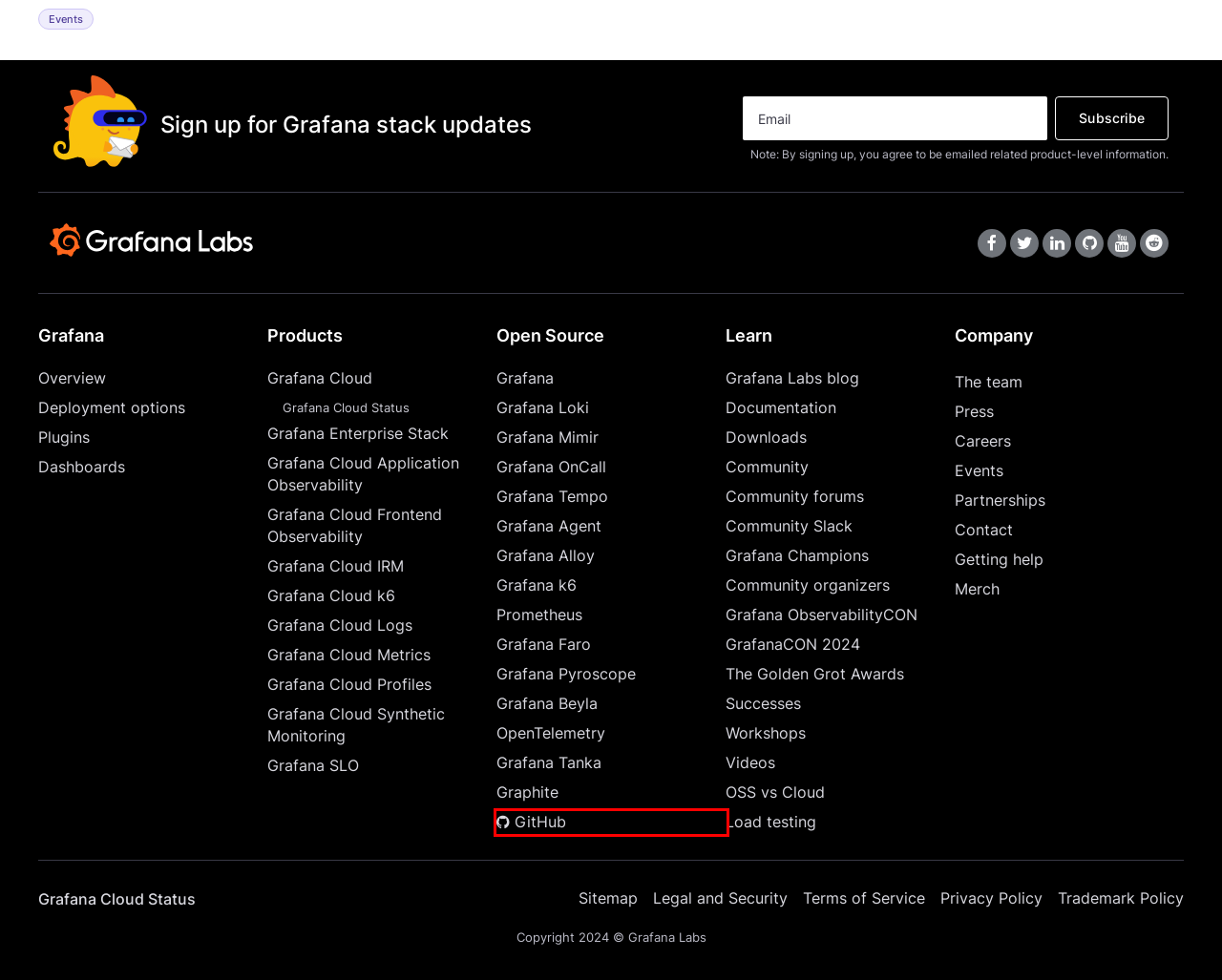You are presented with a screenshot of a webpage containing a red bounding box around a particular UI element. Select the best webpage description that matches the new webpage after clicking the element within the bounding box. Here are the candidates:
A. How to get started with logging using Grafana Loki
B. Grafana Labs Community Forums
C. Grafana Cloud Status
D. Join Grafana Labs Community on Slack!
E. Grafana
F. Slack
G. Grafana Labs · GitHub
H. How to reduce your TCO (total cost of ownership) with the Grafana Stack (APAC Timezone)

G